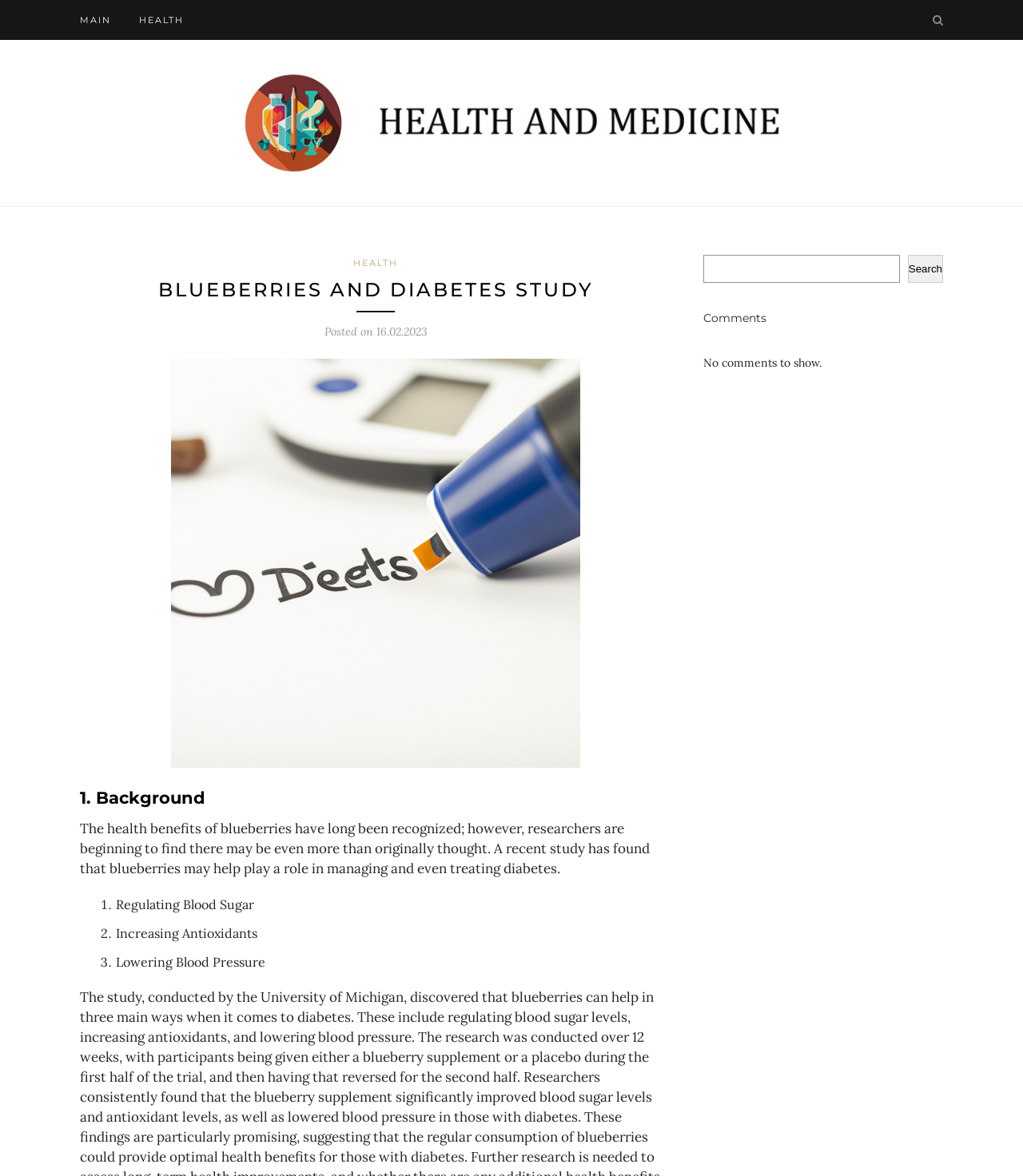Based on the element description parent_node: Search name="s", identify the bounding box coordinates for the UI element. The coordinates should be in the format (top-left x, top-left y, bottom-right x, bottom-right y) and within the 0 to 1 range.

[0.688, 0.216, 0.88, 0.24]